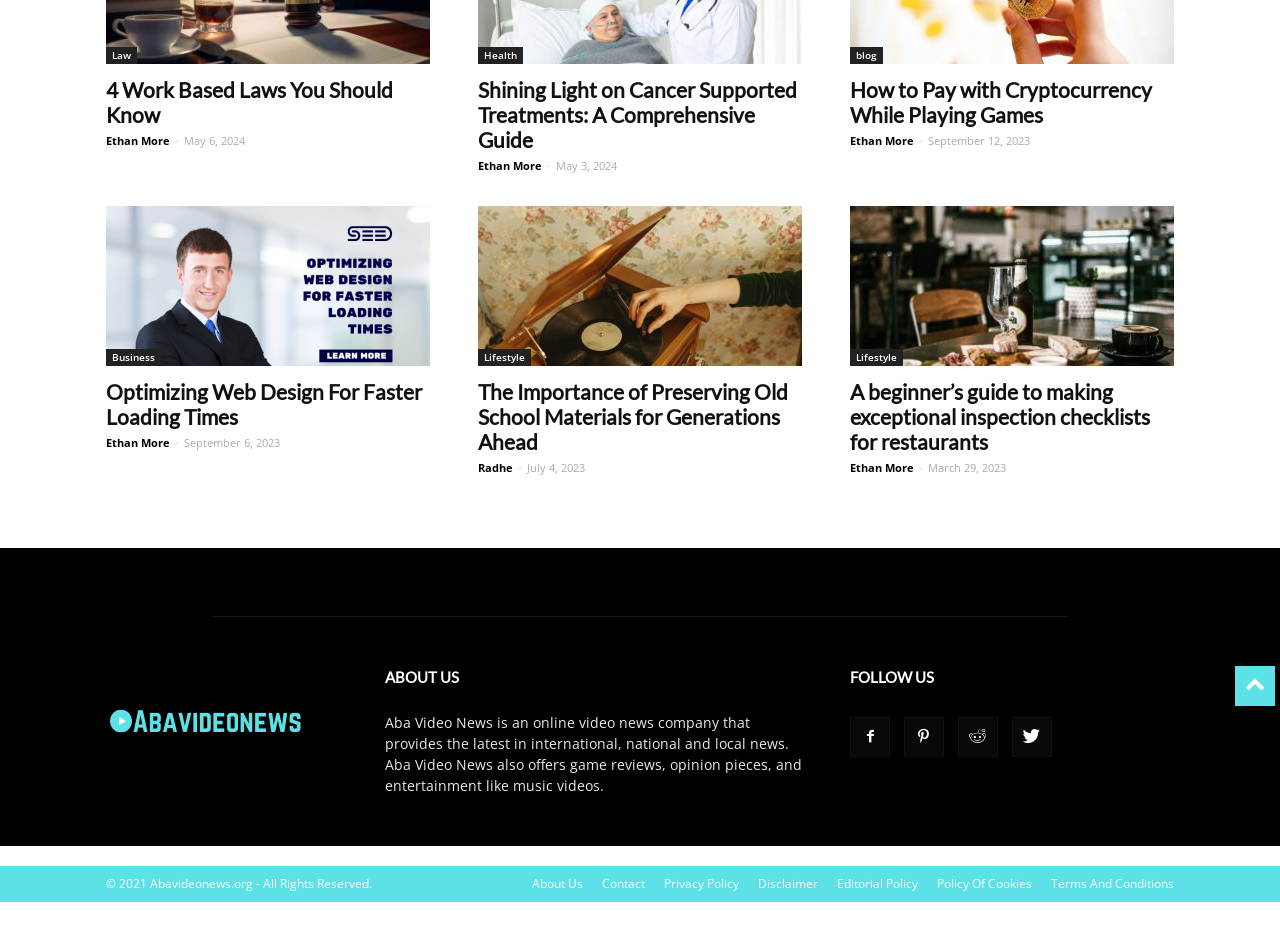Determine the bounding box for the UI element described here: "Privacy Policy".

[0.519, 0.938, 0.577, 0.957]